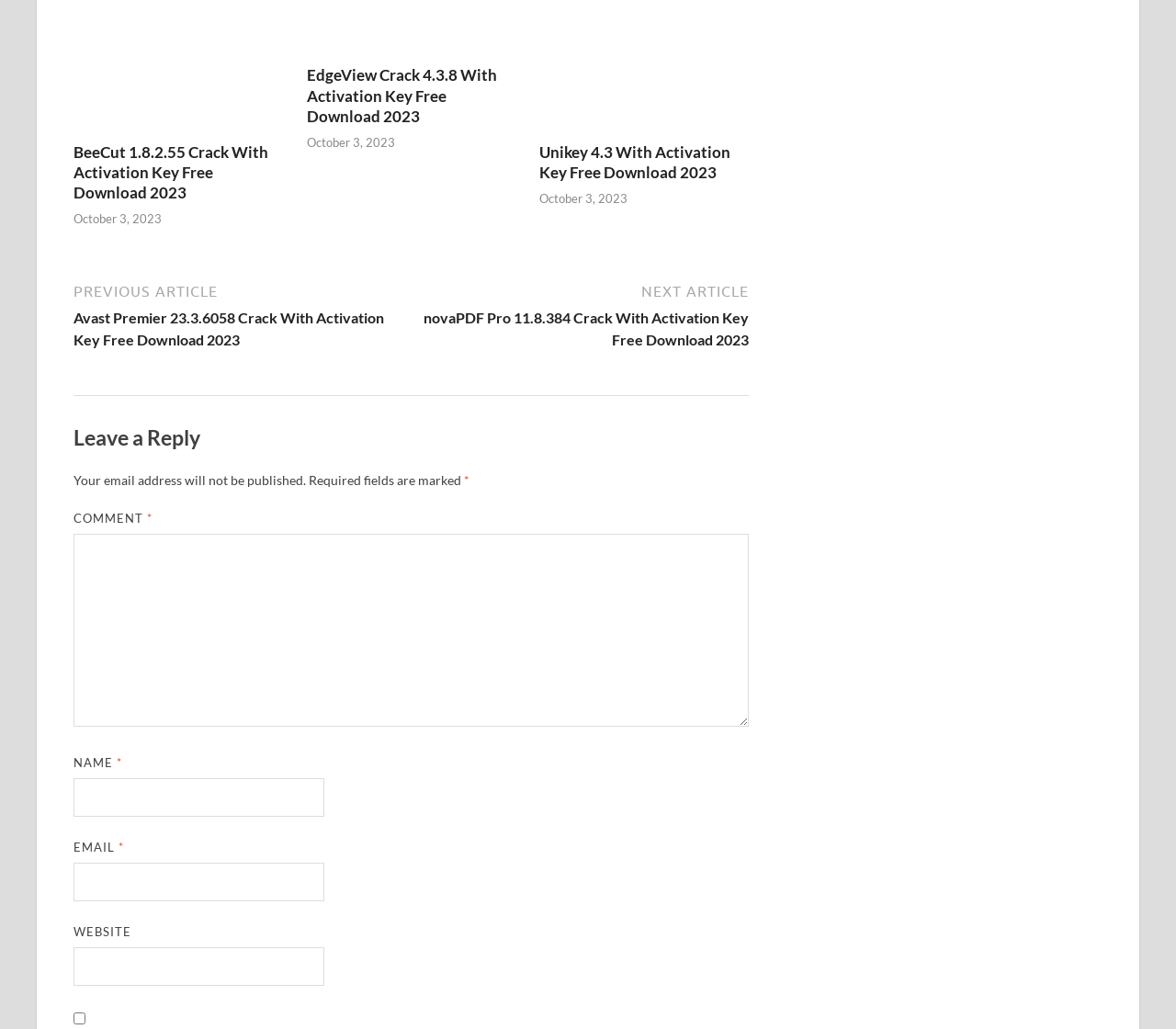Provide the bounding box coordinates for the UI element that is described by this text: "parent_node: EMAIL * aria-describedby="email-notes" name="email"". The coordinates should be in the form of four float numbers between 0 and 1: [left, top, right, bottom].

[0.062, 0.839, 0.276, 0.876]